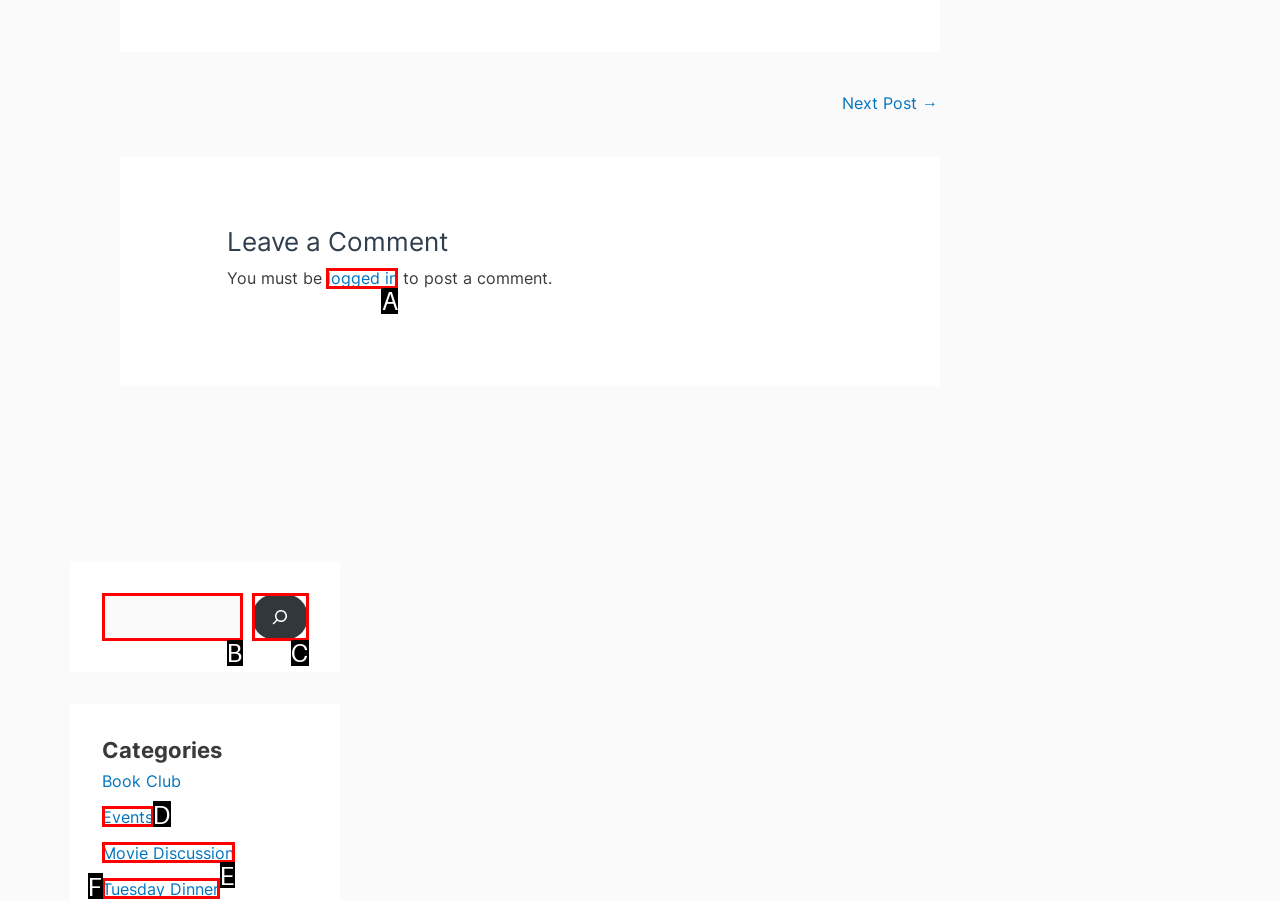Identify the HTML element that matches the description: Events
Respond with the letter of the correct option.

D